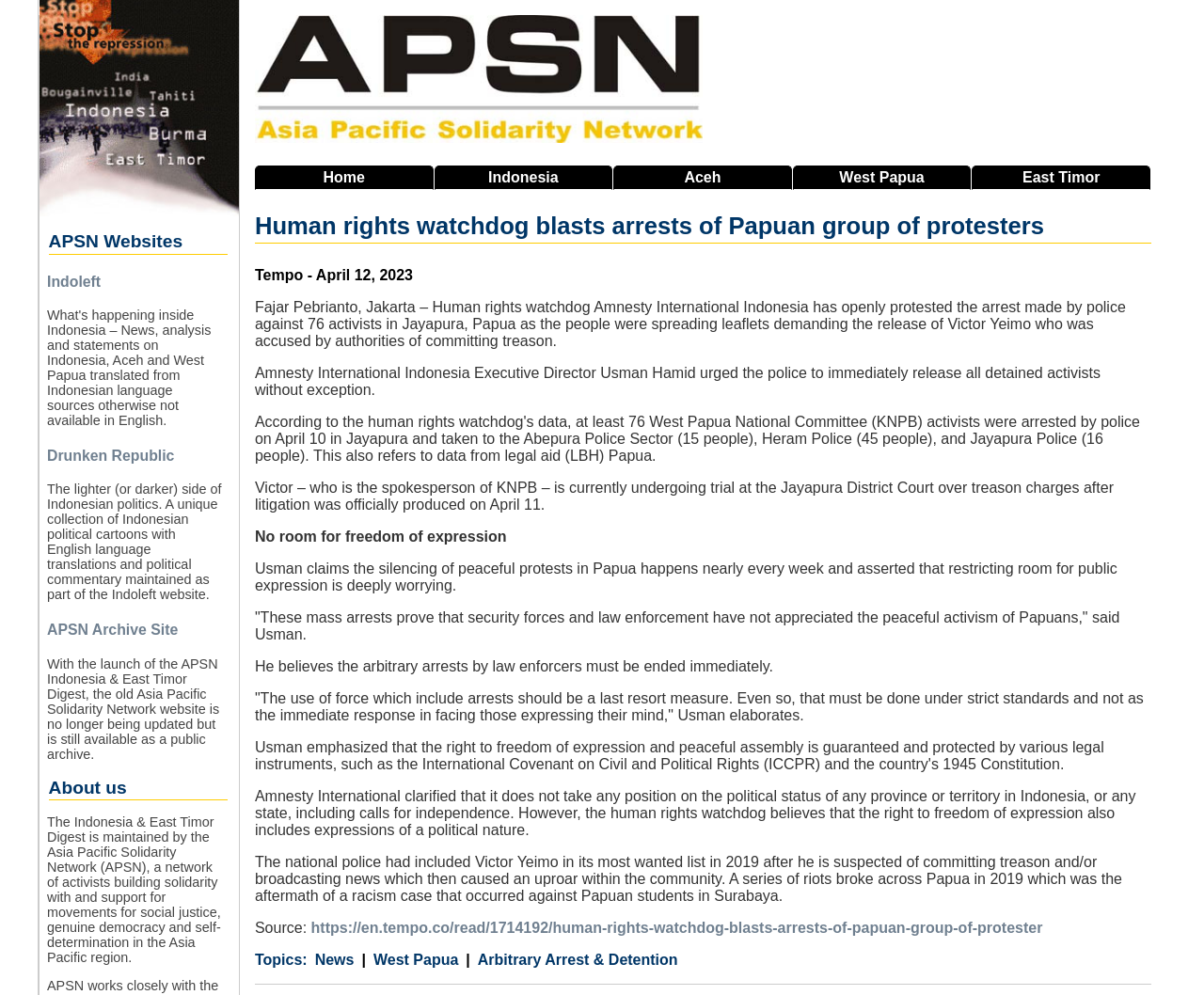Write a detailed summary of the webpage.

The webpage is about a news article from Tempo, dated April 12, 2023, with the title "Human rights watchdog blasts arrests of Papuan group of protesters". At the top of the page, there is a banner image with the APSN logo, followed by a navigation menu with links to "Home", "Indonesia", "Aceh", "West Papua", and "East Timor". 

Below the navigation menu, there is a heading with the title of the article, followed by a brief summary of the article. The article itself is divided into several paragraphs, describing the arrest of 76 activists in Jayapura, Papua, and the response of Amnesty International Indonesia, urging the police to release the detained activists. The article also mentions the trial of Victor Yeimo, the spokesperson of KNPB, who is accused of treason.

On the left side of the page, there are several sections, including "APSN Websites", which lists links to other websites, such as Indoleft, Drunken Republic, and APSN Archive Site. There is also an "About us" section, which describes the Asia Pacific Solidarity Network (APSN) and its mission.

At the bottom of the page, there are links to categories, including "News" and "West Papua", as well as tags, including "Arbitrary Arrest & Detention". There is also a link to the original article on Tempo's website.